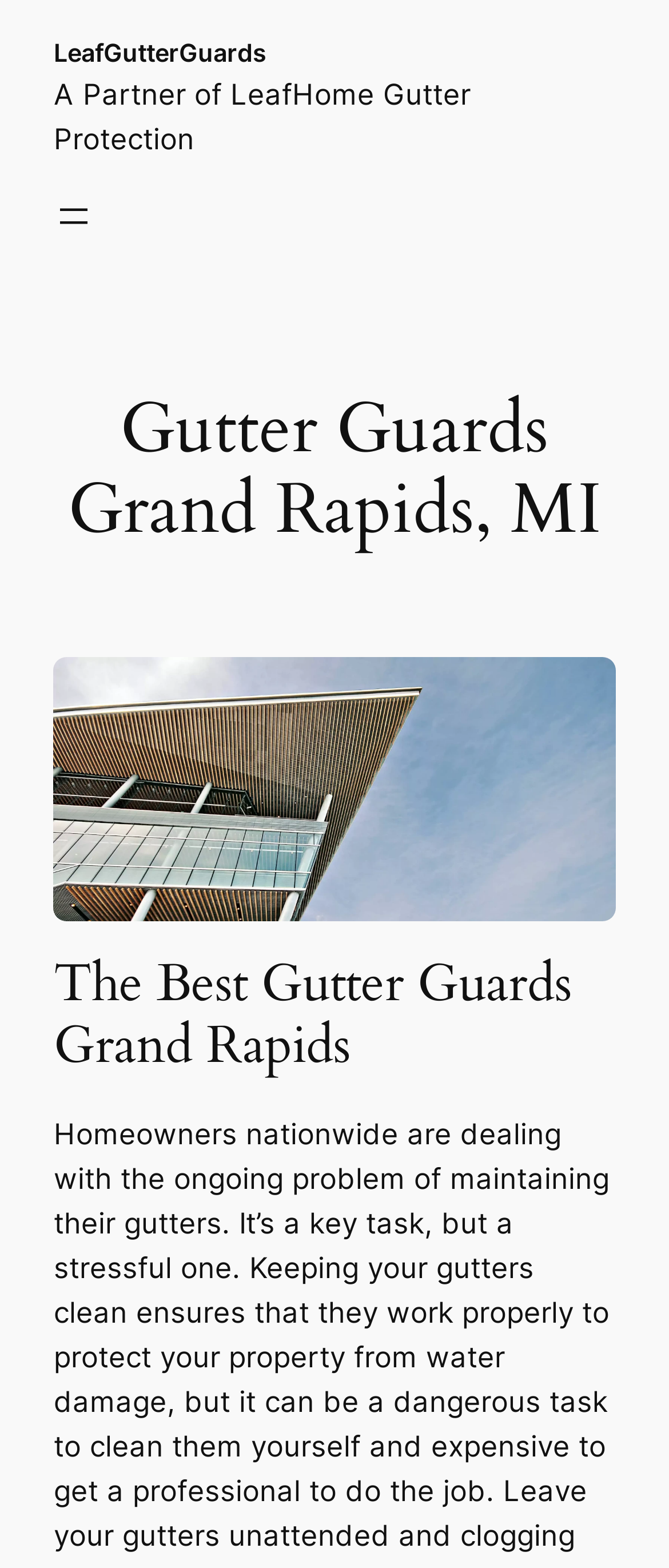Extract the primary heading text from the webpage.

Gutter Guards Grand Rapids, MI